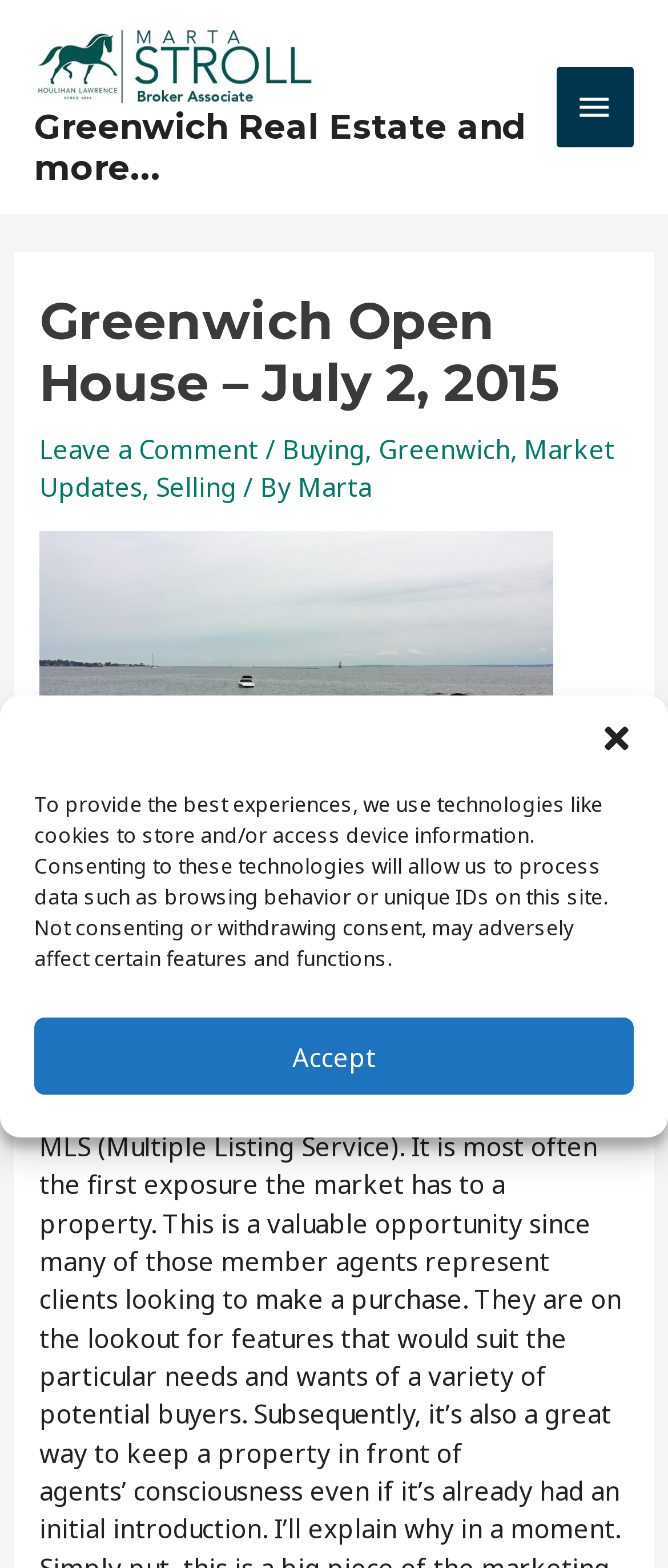Please determine the bounding box coordinates for the element that should be clicked to follow these instructions: "View the image of 6 Lighthouse Lane in Old Greenwich".

[0.059, 0.339, 0.828, 0.523]